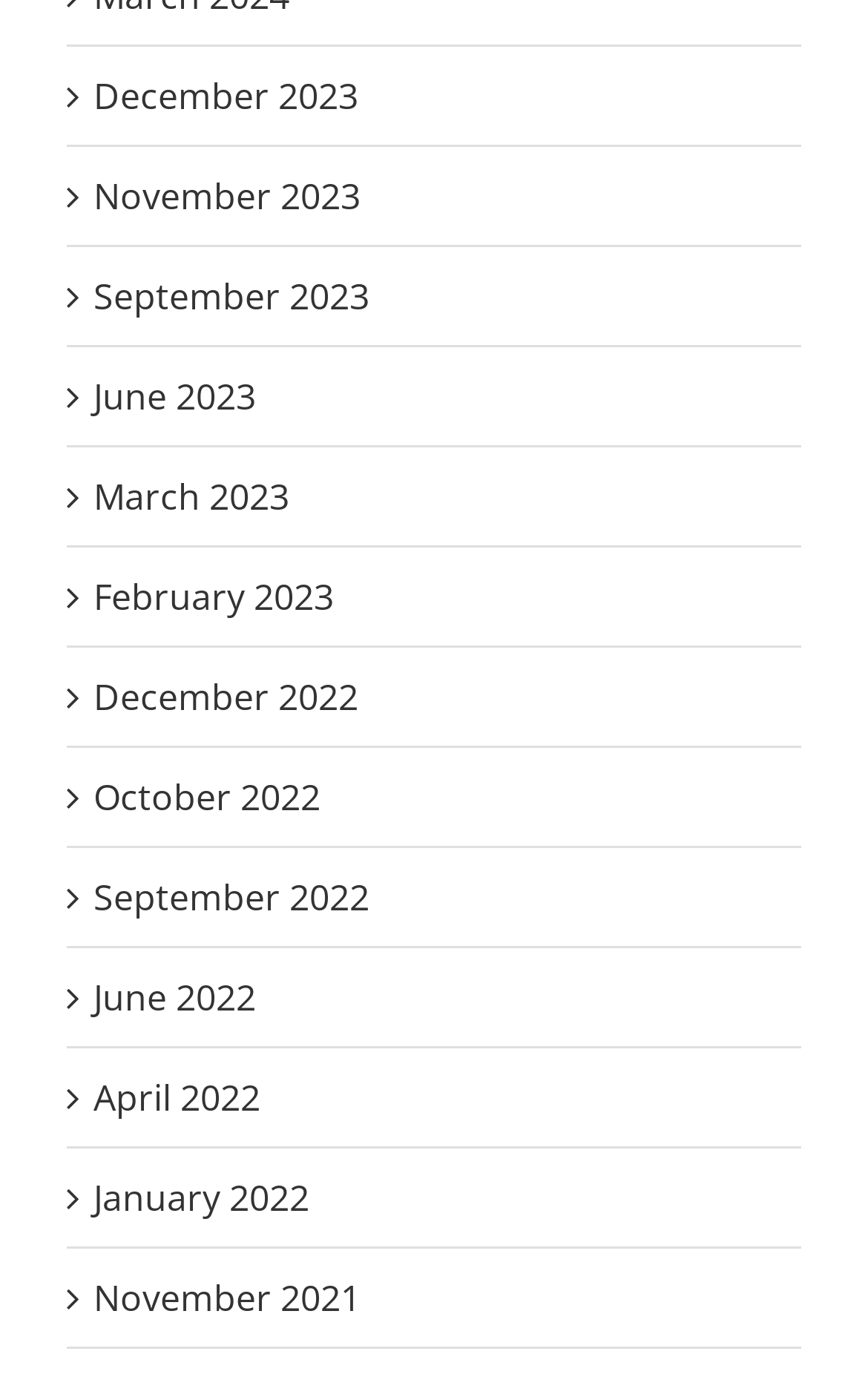Please determine the bounding box coordinates of the element's region to click in order to carry out the following instruction: "View November 2022". The coordinates should be four float numbers between 0 and 1, i.e., [left, top, right, bottom].

[0.108, 0.56, 0.369, 0.596]